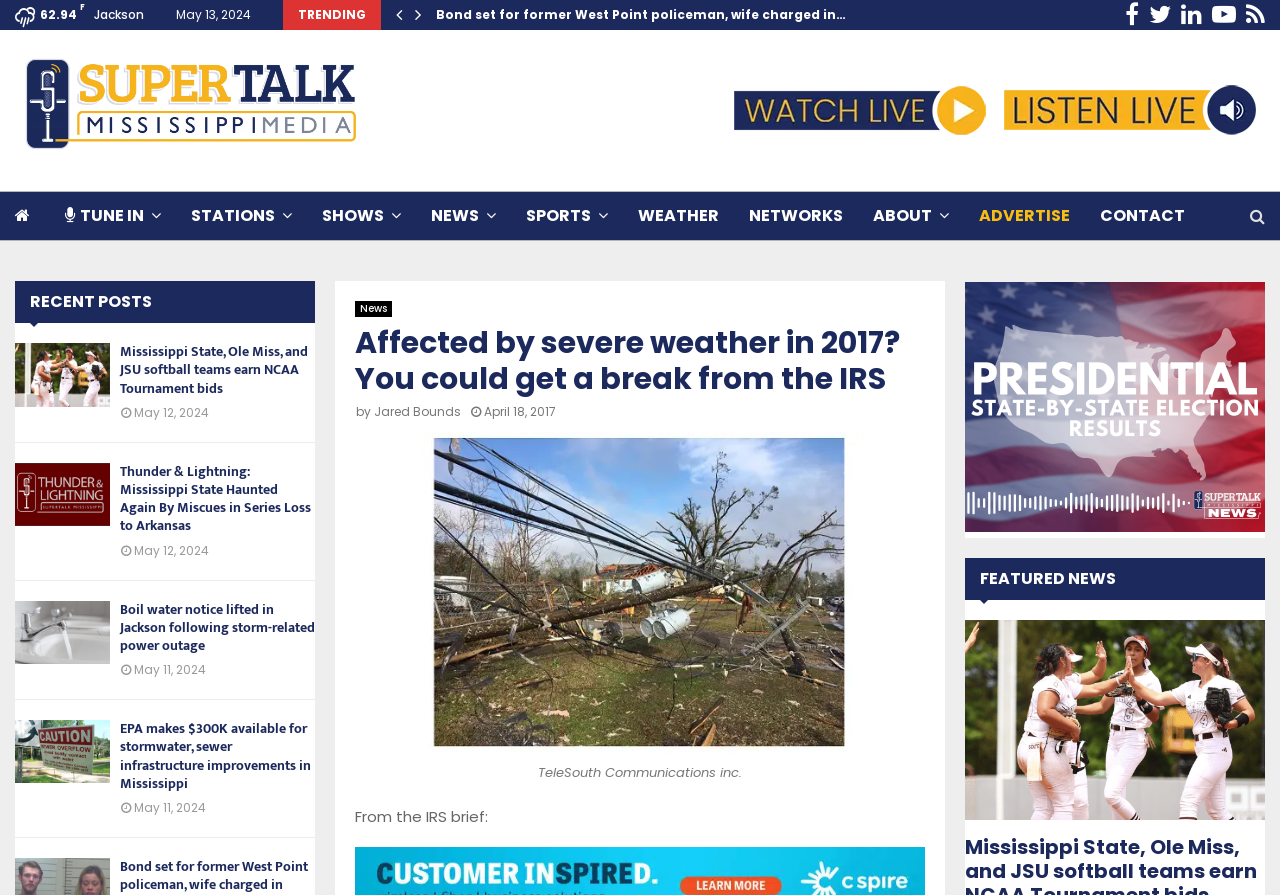Identify the bounding box coordinates of the element to click to follow this instruction: 'Click on the Facebook icon'. Ensure the coordinates are four float values between 0 and 1, provided as [left, top, right, bottom].

[0.879, 0.0, 0.89, 0.034]